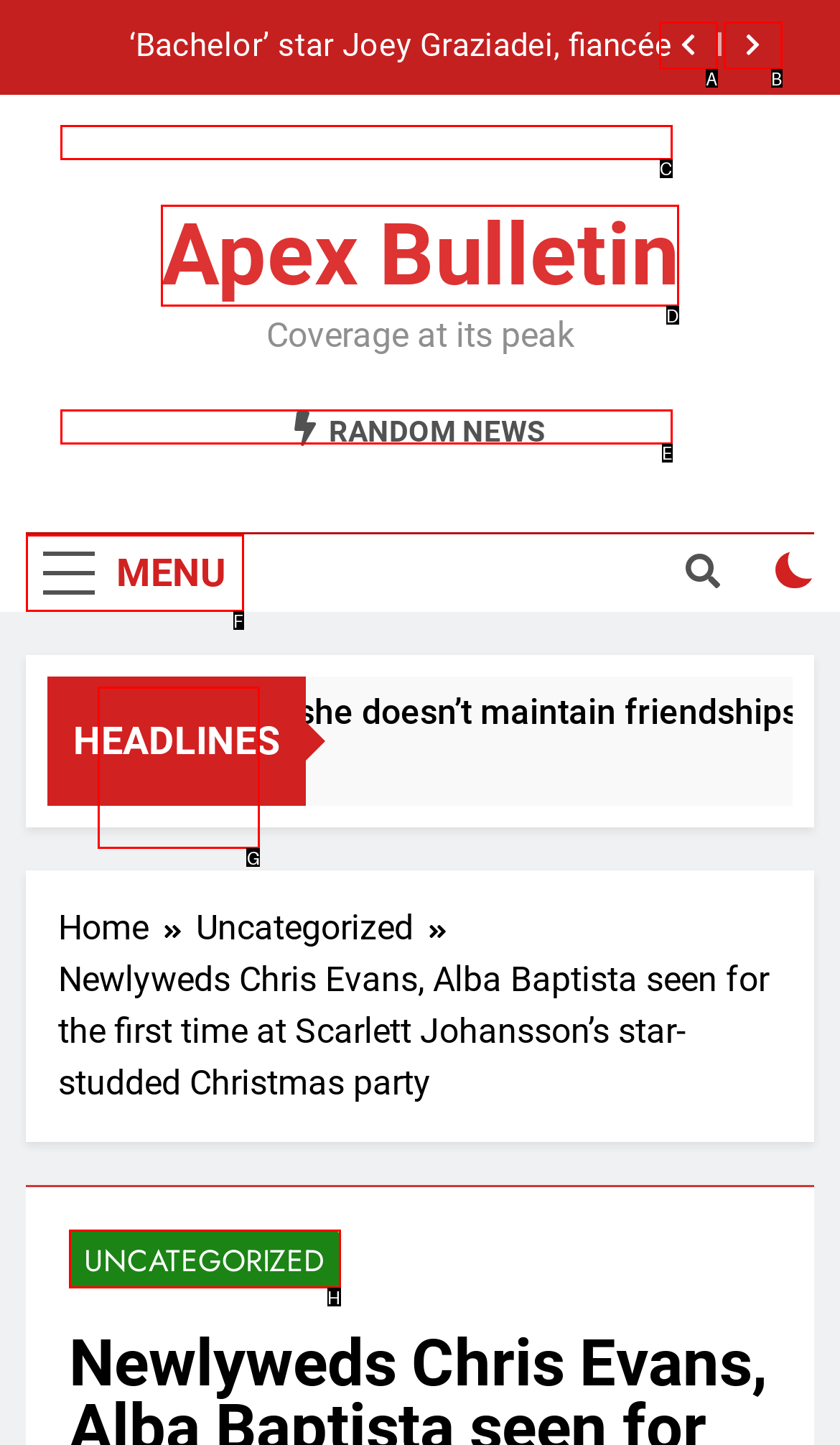Which UI element should you click on to achieve the following task: Share the article? Provide the letter of the correct option.

None